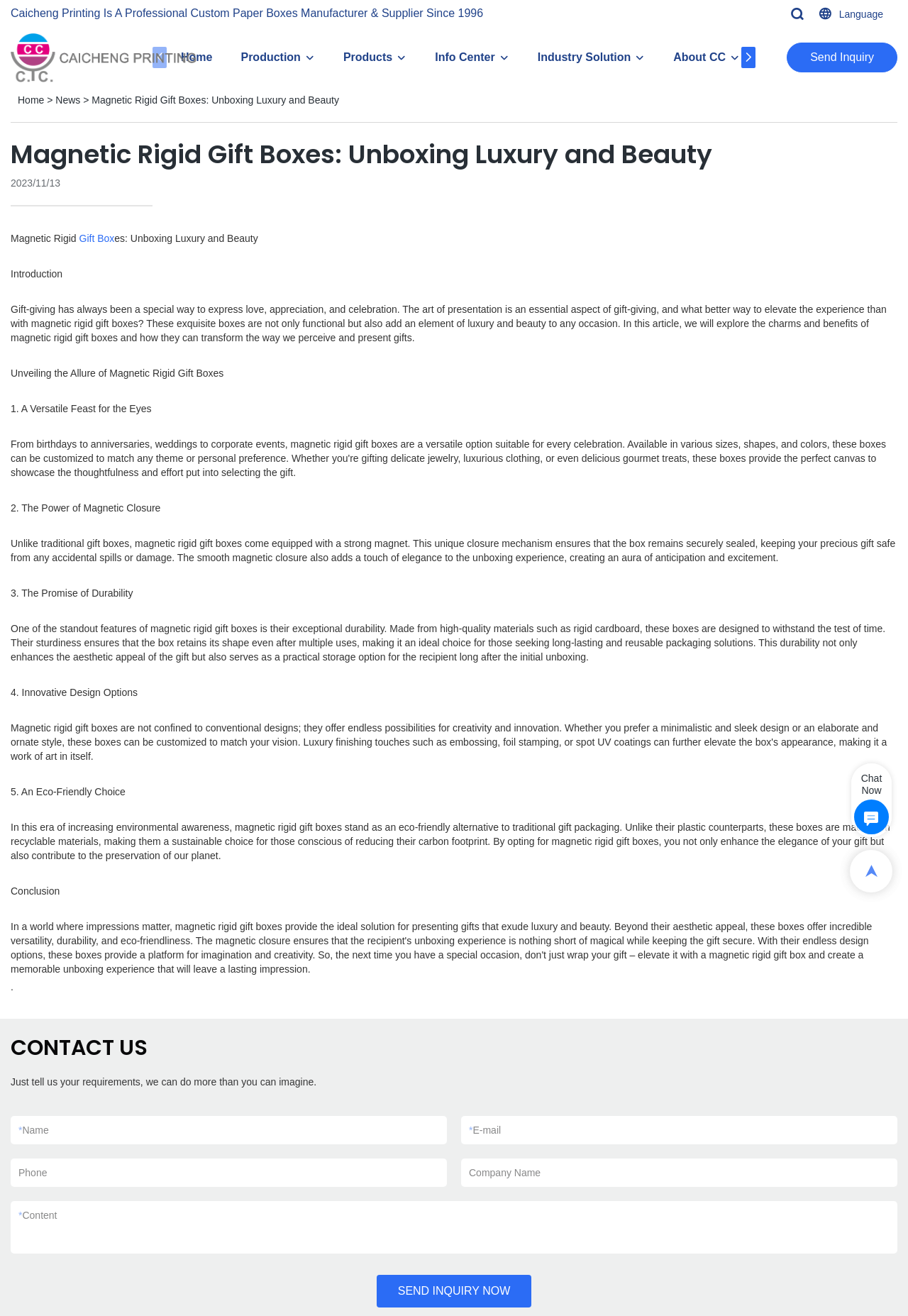Analyze the image and provide a detailed answer to the question: What is the company name of the website?

The company name is mentioned in the title of the webpage and also in the logo at the top left corner of the webpage.